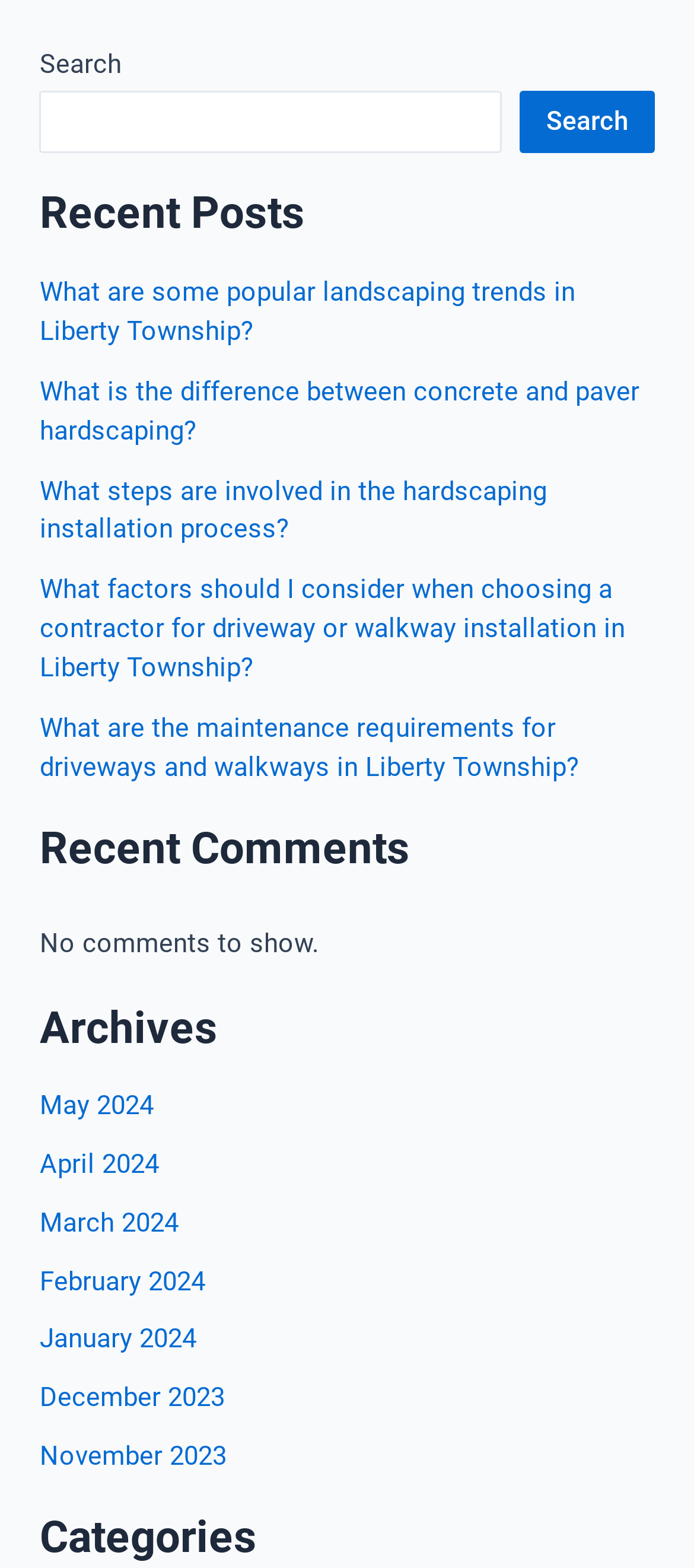How many categories are listed on the webpage?
Based on the image, answer the question with as much detail as possible.

There is a heading that says 'Categories' at the bottom of the webpage, but there are no links or subheadings listed under it. This suggests that there is only one category listed, but it is not specified what that category is.